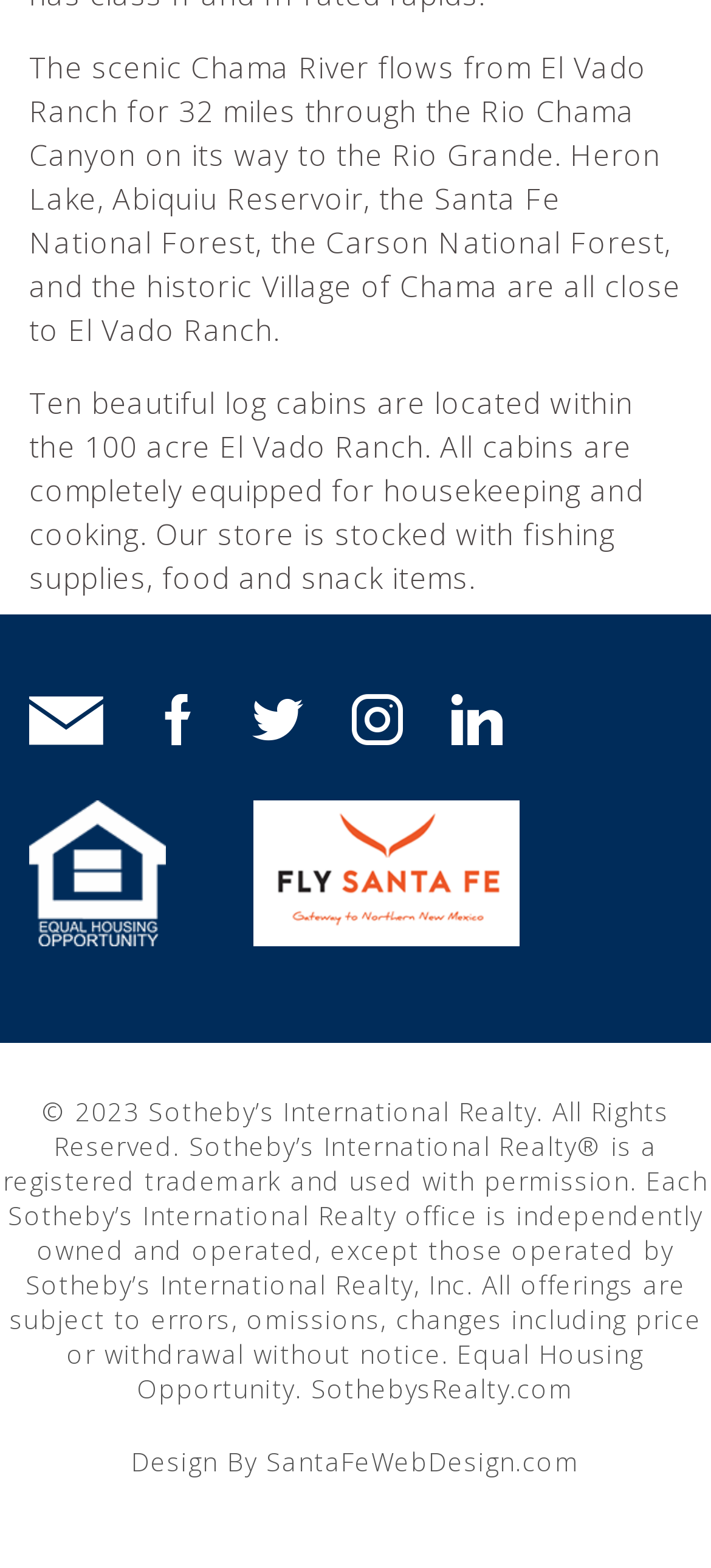What is the name of the lake mentioned on this webpage?
Please provide a full and detailed response to the question.

The first StaticText element mentions 'Heron Lake' as one of the nearby attractions to El Vado Ranch.